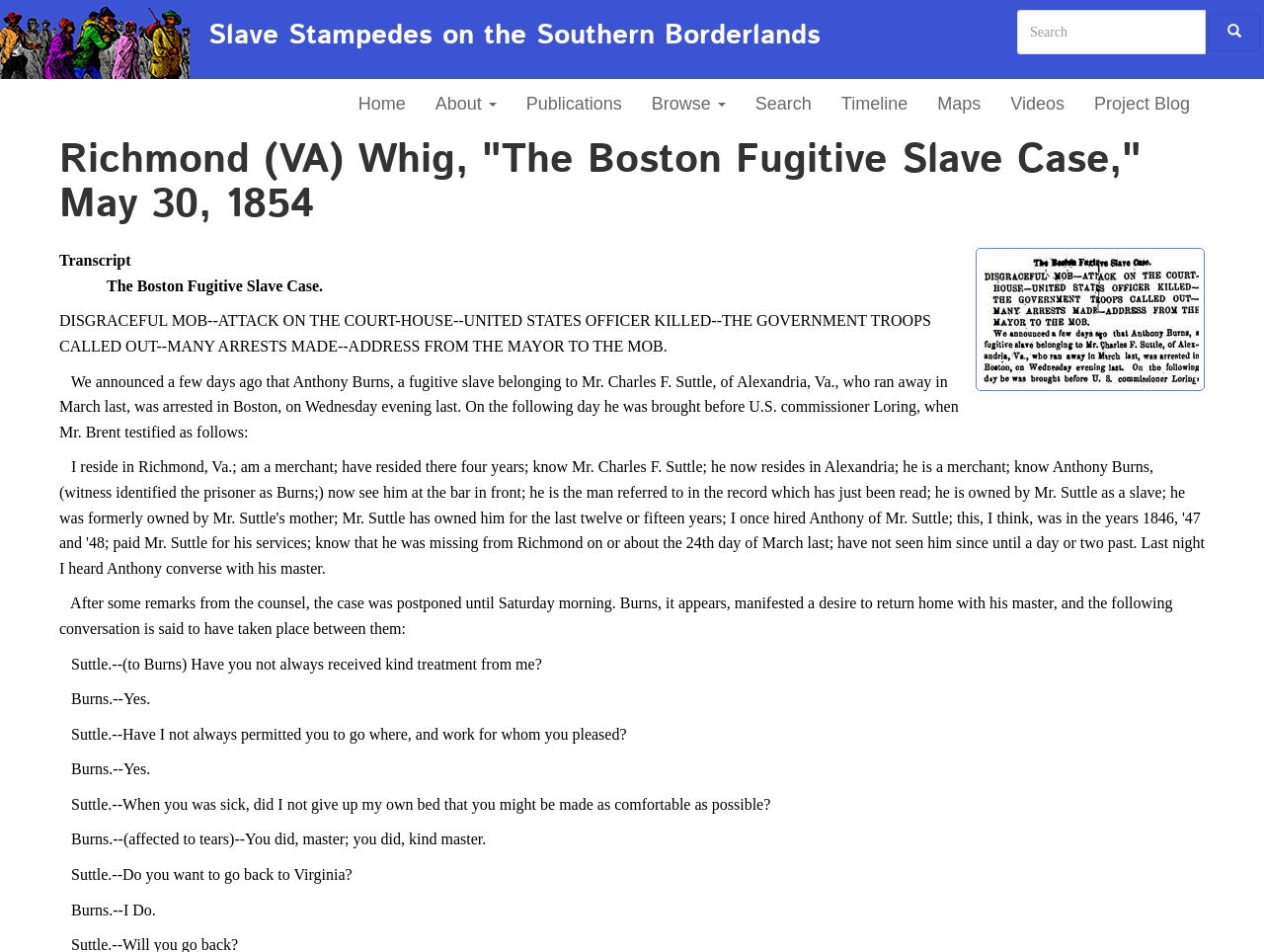Please identify the coordinates of the bounding box that should be clicked to fulfill this instruction: "Read about Slave Stampedes on the Southern Borderlands".

[0.153, 0.001, 0.661, 0.073]